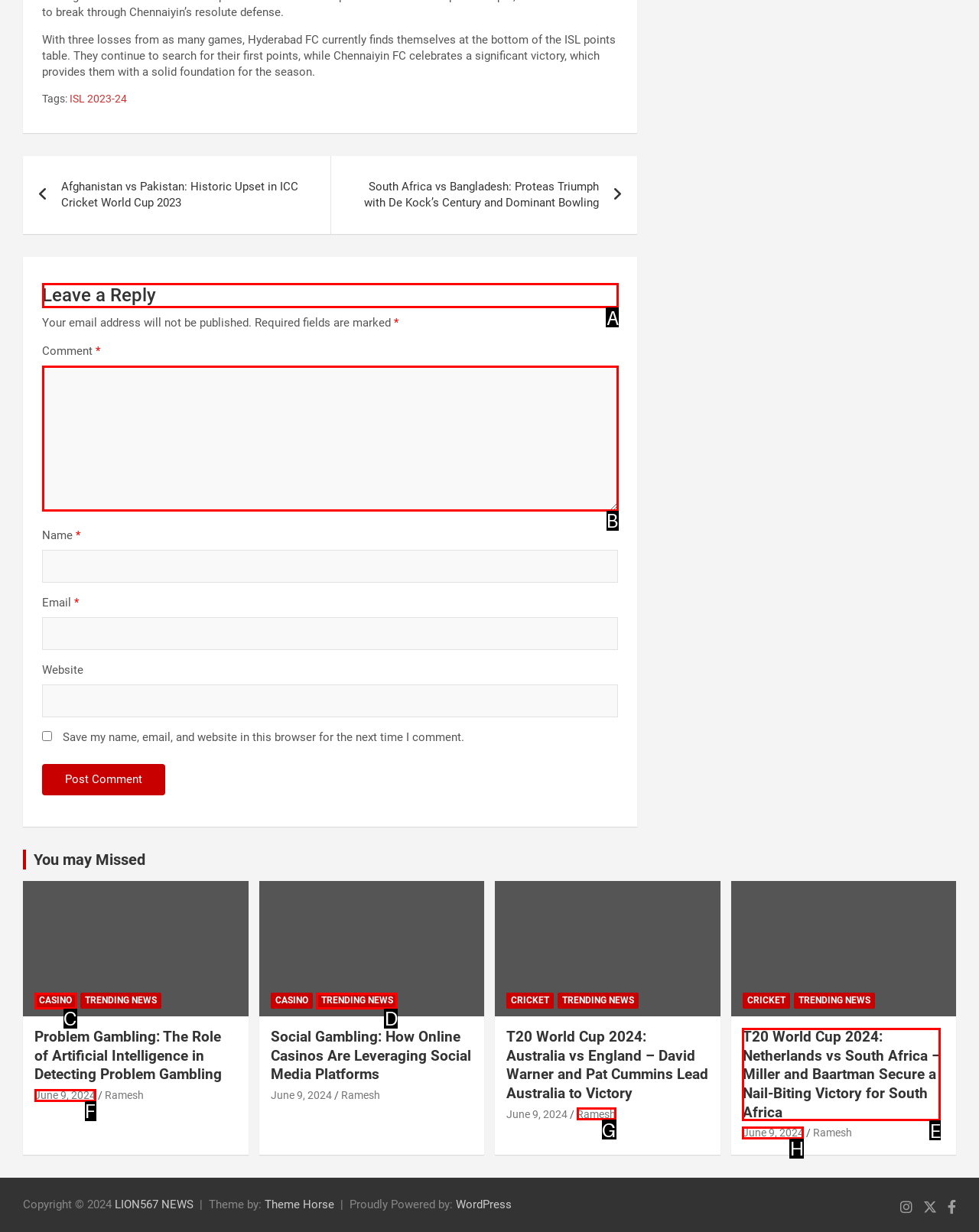Tell me which option I should click to complete the following task: Leave a comment Answer with the option's letter from the given choices directly.

A